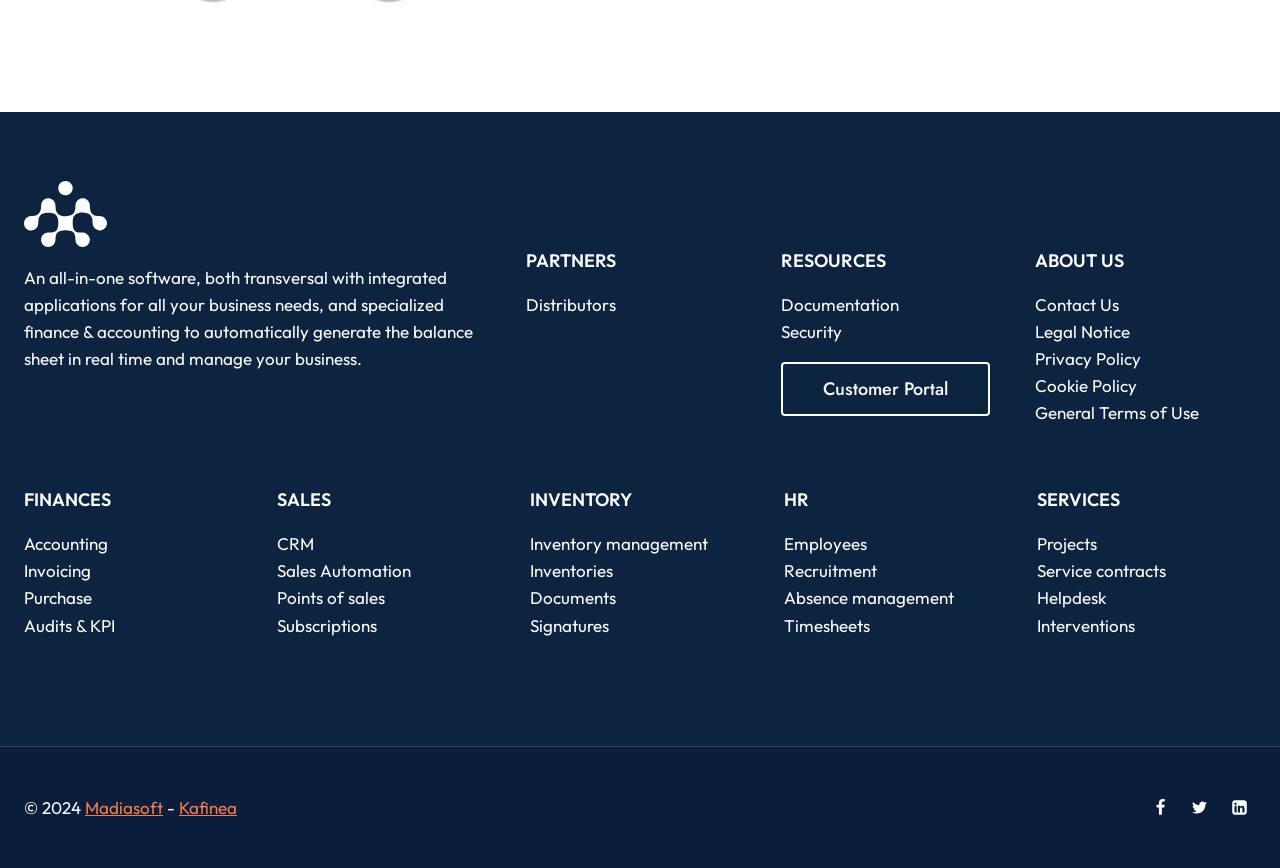What is the copyright year mentioned at the bottom?
Answer the question in as much detail as possible.

The copyright year mentioned at the bottom of the webpage is 2024, indicating that the content and materials on the webpage are copyrighted until this year.